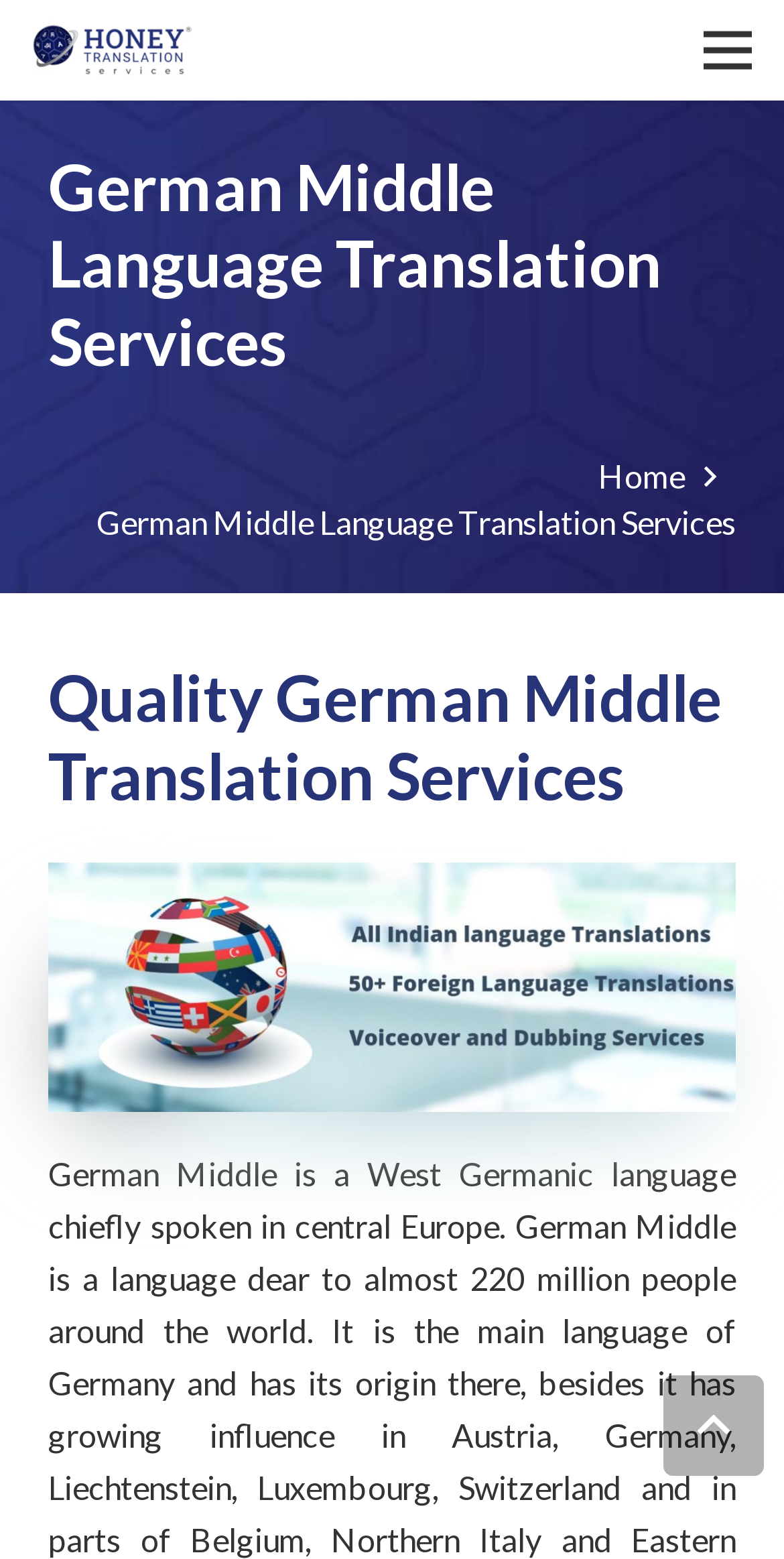Explain the webpage in detail, including its primary components.

The webpage is about a professional German Middle translation and language services agency. At the top left, there is a link labeled "Link". On the top right, there is a menu link labeled "Menu". Below the menu, there is a heading that reads "German Middle Language Translation Services", which spans almost the entire width of the page. 

Underneath the heading, there are two links, "Home" and "German Middle Language Translation Services", positioned side by side, with "Home" on the right. 

Further down, there is another heading that reads "Quality German Middle Translation Services", which is also almost as wide as the page. Below this heading, there is an image of "Honey Translation Services", which occupies a significant portion of the page width. 

At the bottom right, there is a small link with an icon, represented by "\uf106".